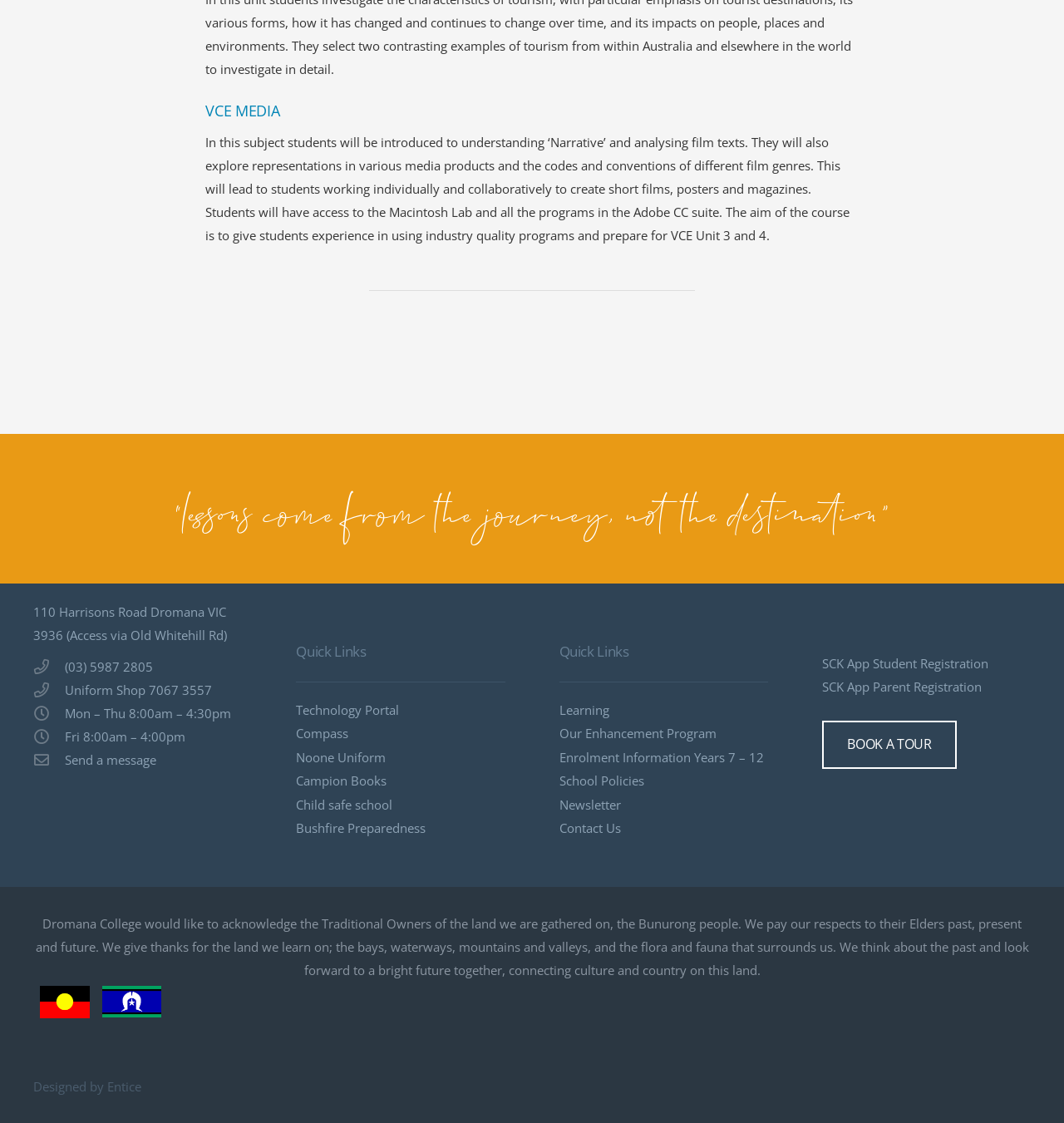Mark the bounding box of the element that matches the following description: "Contact Us".

[0.525, 0.73, 0.583, 0.745]